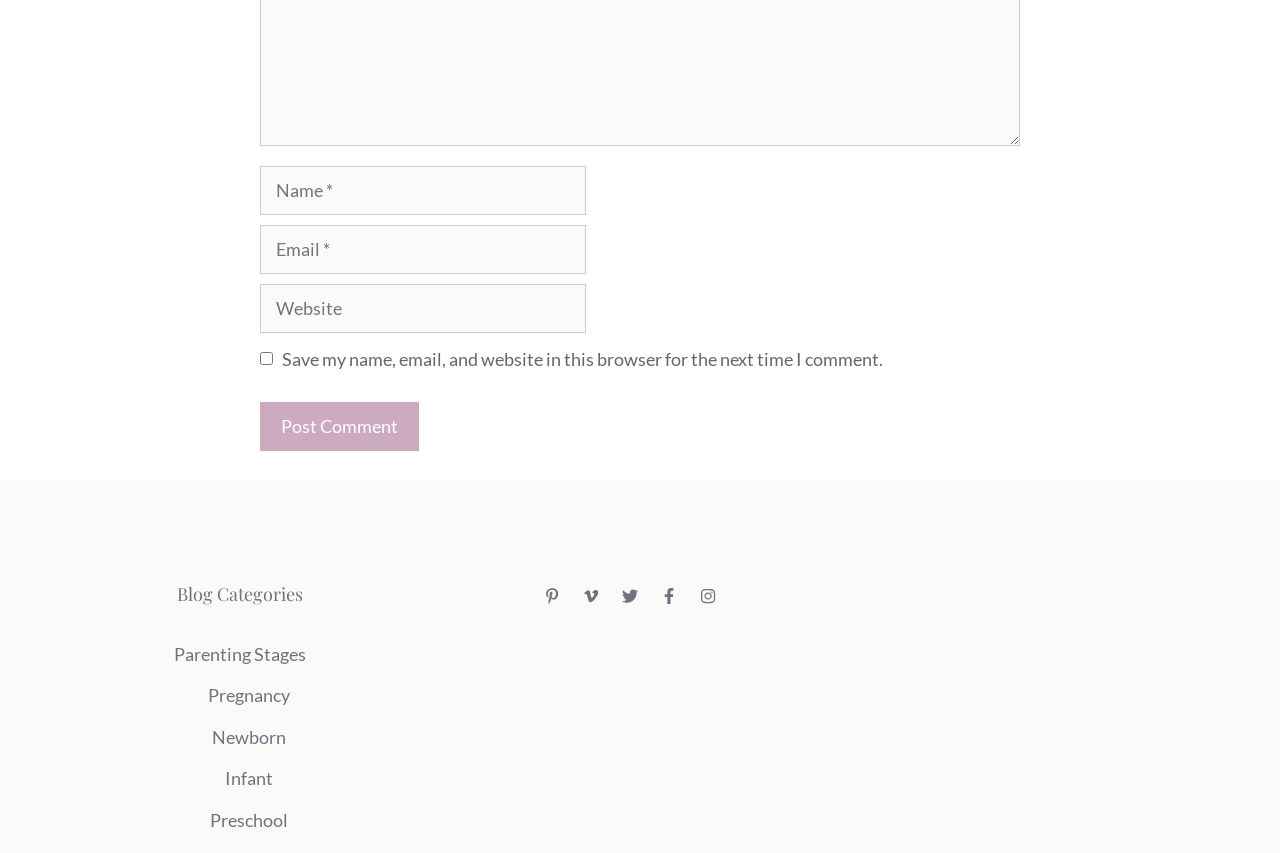What is the function of the 'Post Comment' button?
Using the information from the image, answer the question thoroughly.

The 'Post Comment' button is located below the textboxes and checkbox, suggesting that its function is to submit the user's comment after filling in the required information.